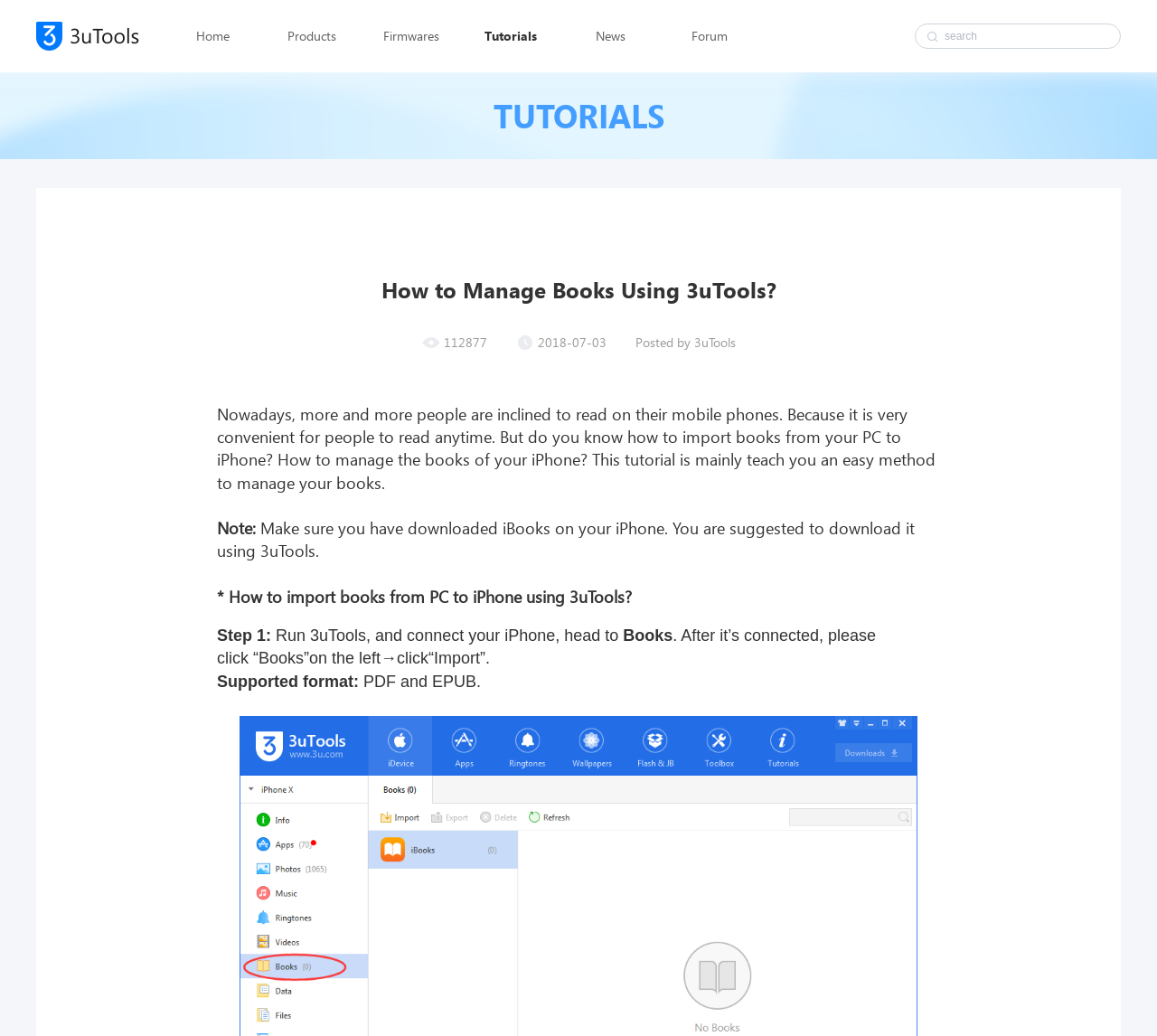Produce an extensive caption that describes everything on the webpage.

The webpage is a tutorial on "How to Manage Books Using 3uTools?" with a focus on importing books from a PC to an iPhone. At the top, there is a navigation bar with six links: "Home", "Products", "Firmwares", "Tutorials", "News", and "Forum". Next to the navigation bar, there is a search box with a placeholder text "search".

Below the navigation bar, there is a large header text "TUTORIALS" followed by the title of the tutorial "How to Manage Books Using 3uTools?" in a slightly smaller font size. The tutorial is divided into sections, with the first section introducing the topic of managing books on an iPhone. The introduction text explains the convenience of reading on mobile phones and the purpose of the tutorial.

The main content of the tutorial is organized into steps, with each step having a clear heading and descriptive text. The steps are numbered, and the text is accompanied by no images. The tutorial provides detailed instructions on how to import books from a PC to an iPhone using 3uTools, including the necessary format requirements.

On the top-right corner of the page, there is a small image, and another small image is located near the search box. There are no other images on the page. The overall content of the webpage is focused on providing a clear and concise tutorial on managing books using 3uTools.